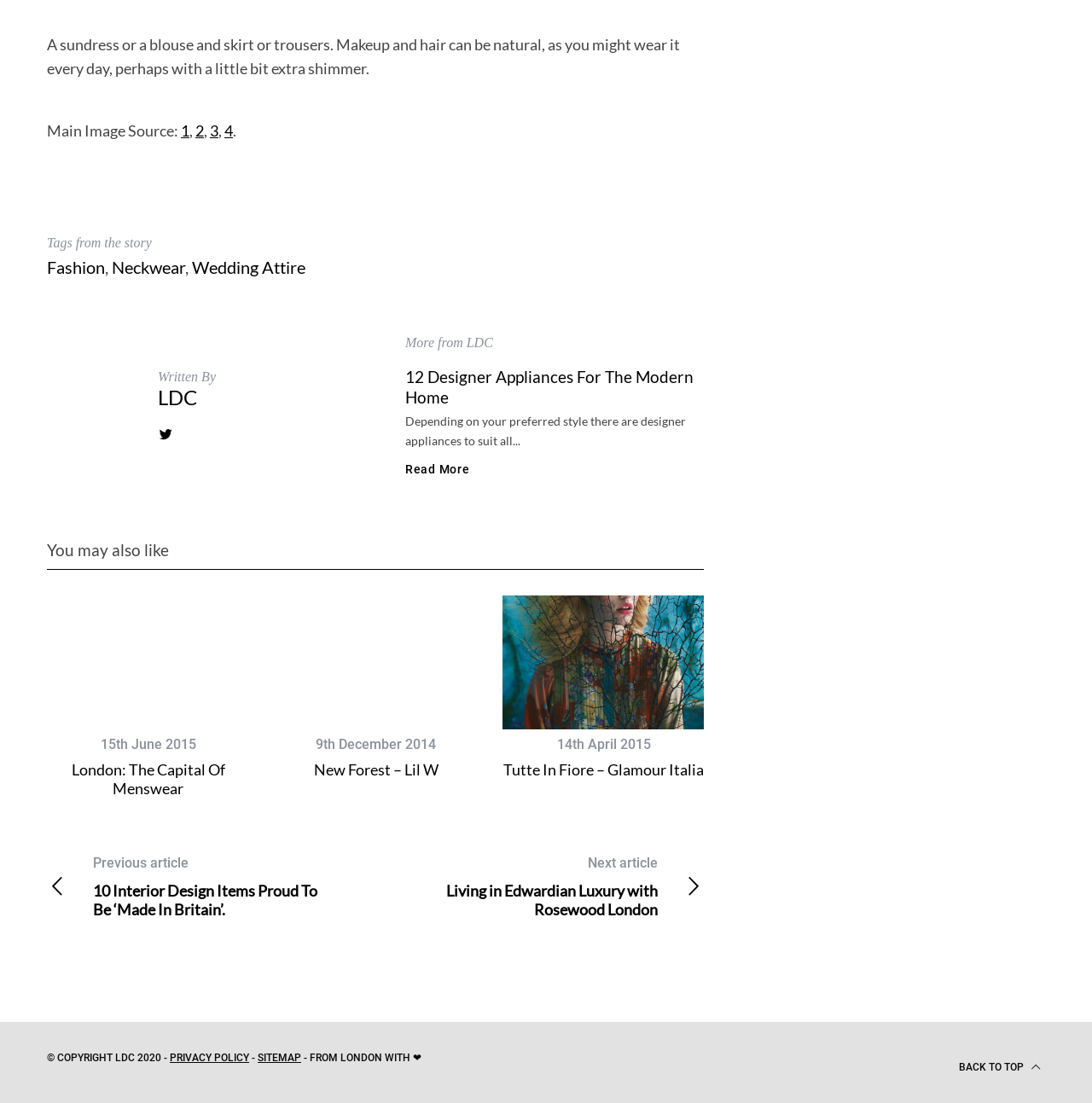Please identify the bounding box coordinates of the clickable area that will fulfill the following instruction: "Back to top". The coordinates should be in the format of four float numbers between 0 and 1, i.e., [left, top, right, bottom].

[0.878, 0.958, 0.957, 0.977]